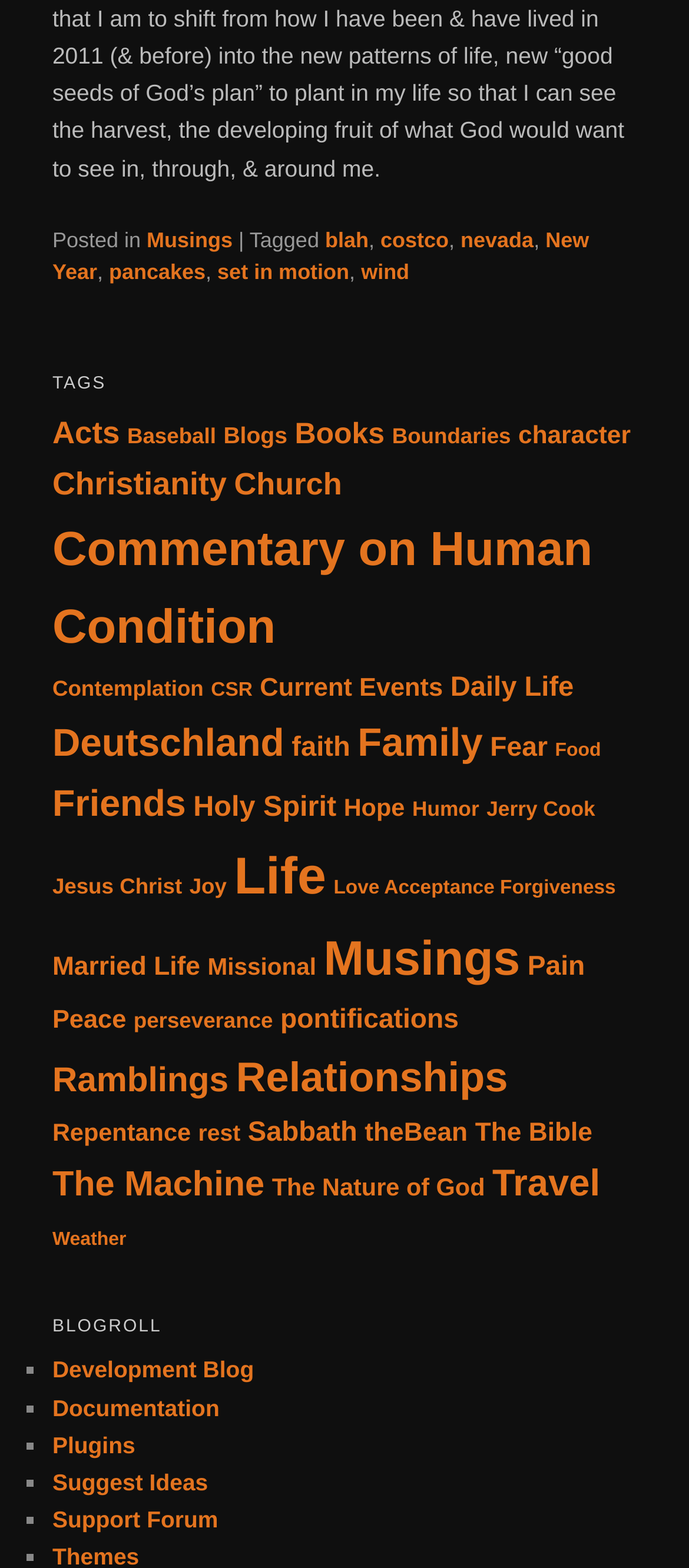What is the category of the link 'Acts'?
Provide a detailed and well-explained answer to the question.

The link 'Acts' is located under the heading 'TAGS', which suggests that it is a category or a tag used for organizing content on the webpage.